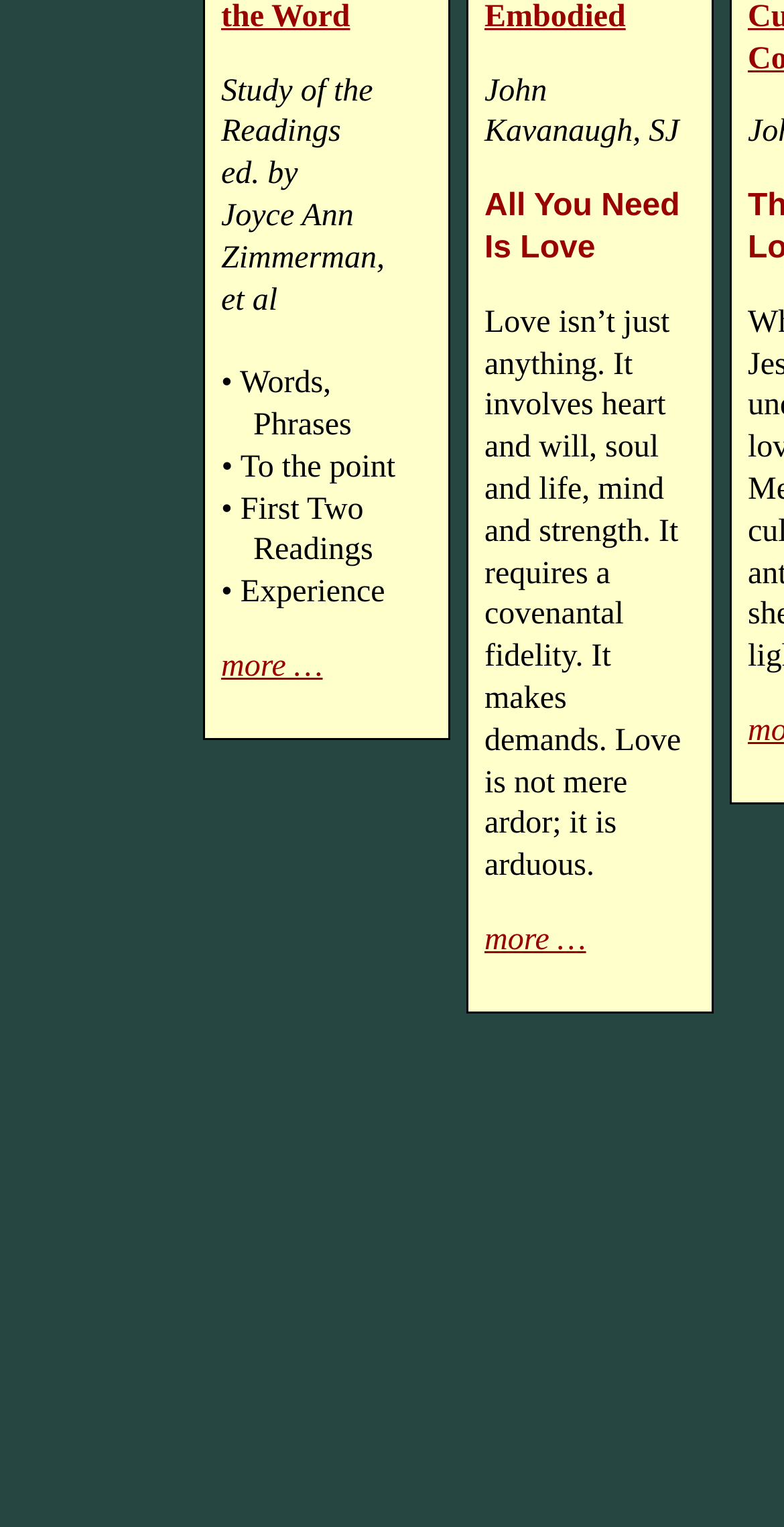Please find the bounding box coordinates (top-left x, top-left y, bottom-right x, bottom-right y) in the screenshot for the UI element described as follows: more …

[0.282, 0.425, 0.412, 0.448]